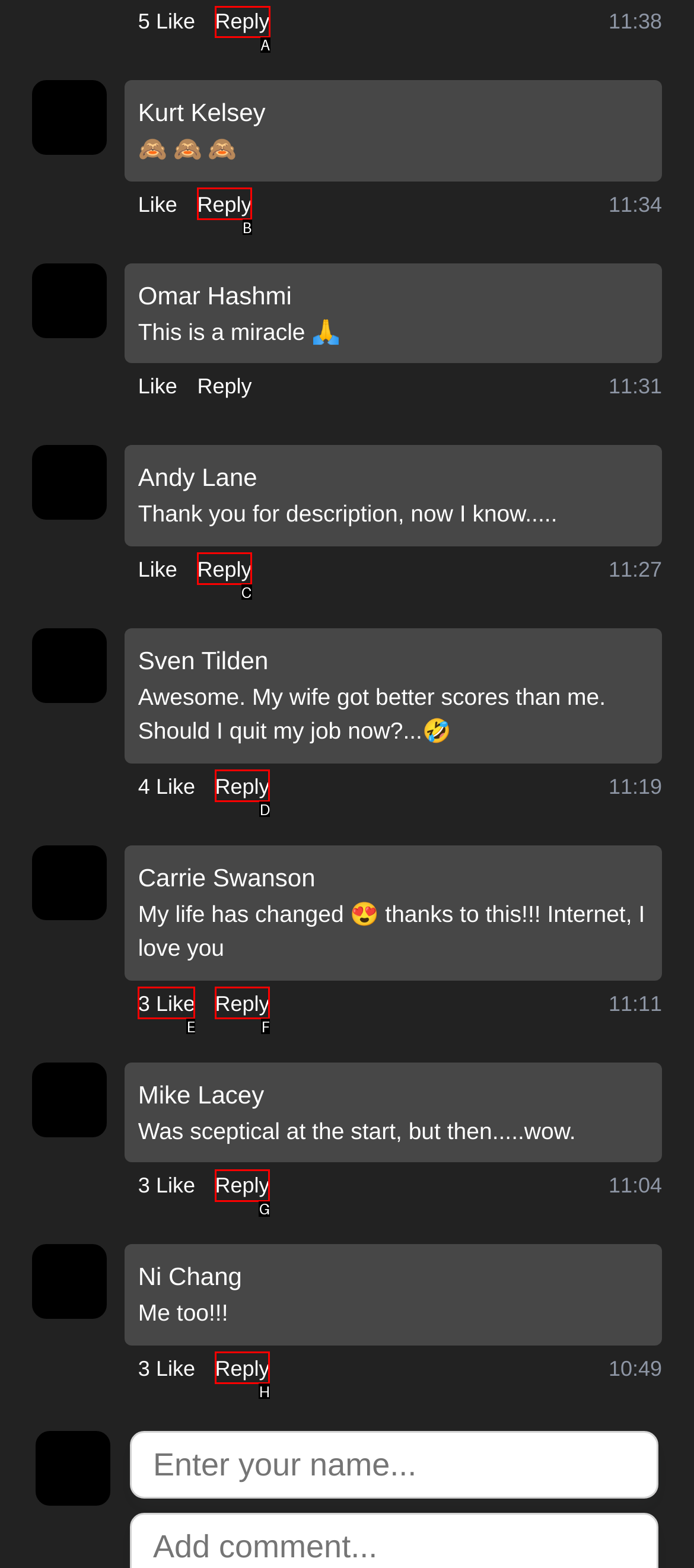Identify the letter of the UI element I need to click to carry out the following instruction: Reply to a comment

A